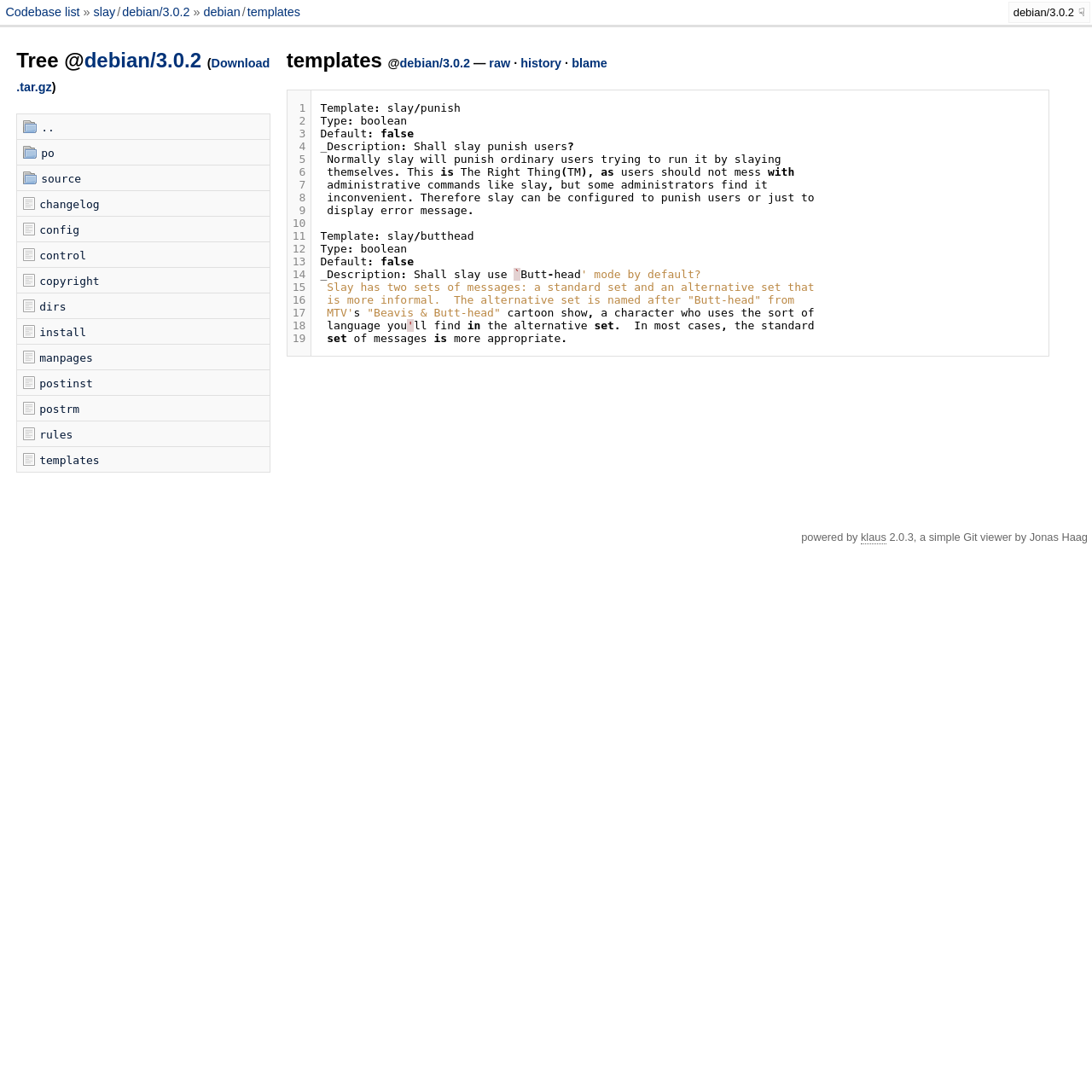Locate the bounding box coordinates of the UI element described by: "blame". The bounding box coordinates should consist of four float numbers between 0 and 1, i.e., [left, top, right, bottom].

[0.524, 0.051, 0.556, 0.064]